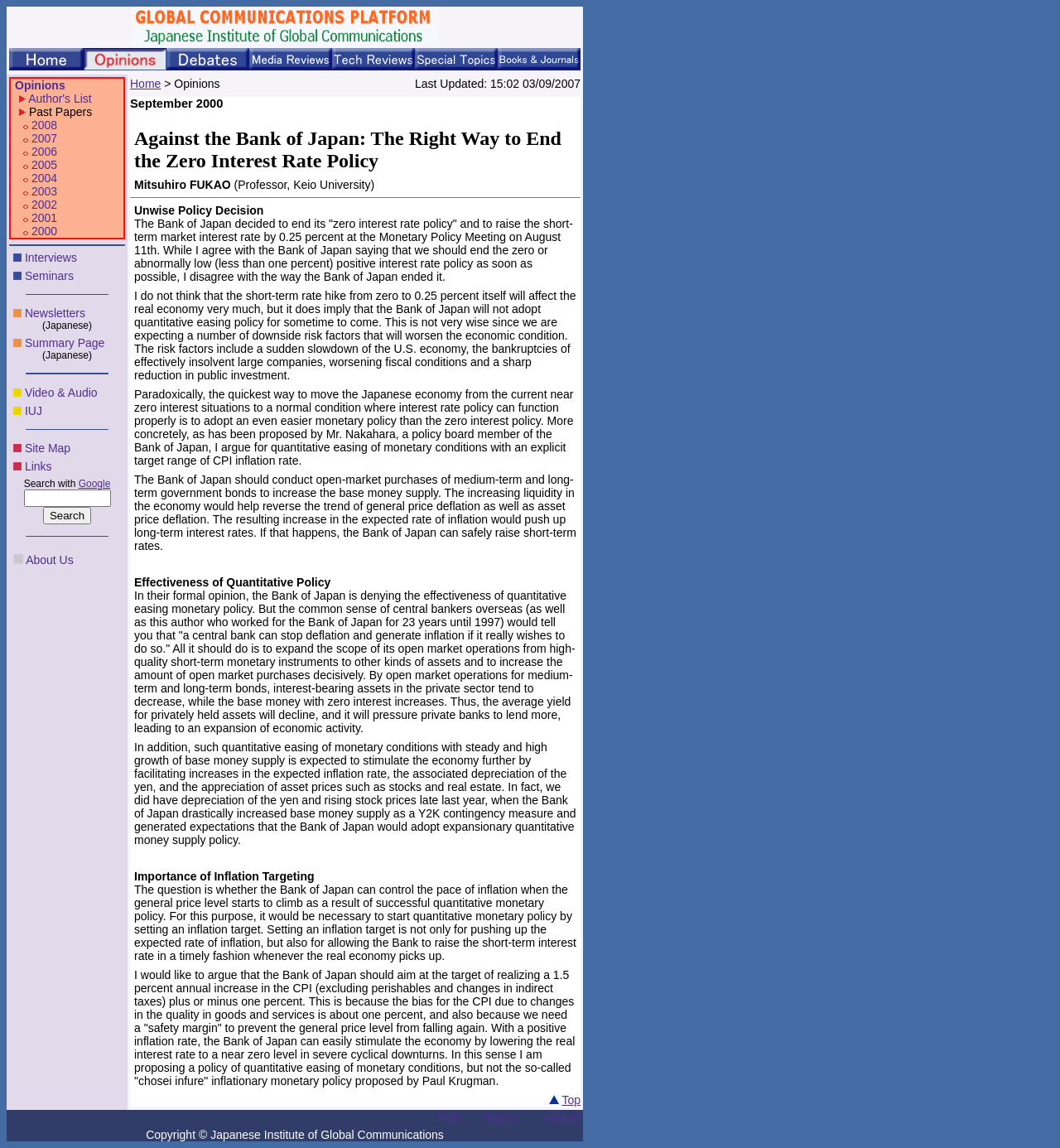Provide the bounding box coordinates of the HTML element this sentence describes: "alt="debates" name="Image3"".

[0.157, 0.052, 0.235, 0.063]